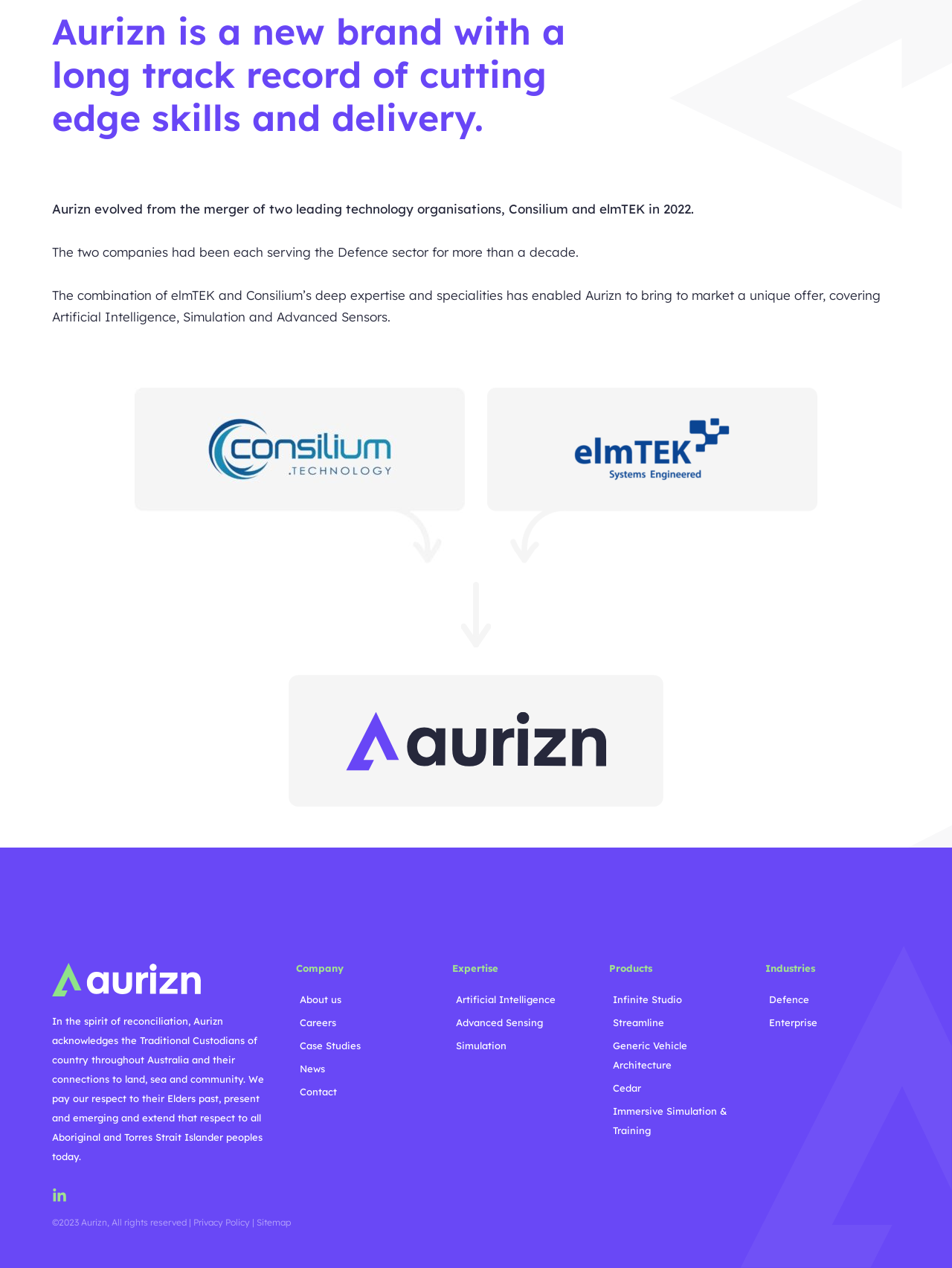Identify the bounding box of the UI component described as: "Contact".

[0.311, 0.853, 0.452, 0.868]